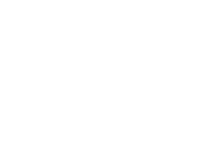Describe all the important aspects and details of the image.

The image features a stylized graphic titled "Confident_Guy," illustrating a character that embodies confidence in a workplace setting. This visual is accompanied by the article "Six Ways to Boost Your Confidence at Work," which provides practical tips for enhancing self-assurance and relationships in a professional environment. The design is likely meant to inspire readers to adopt a more confident demeanor, aligning with themes of personal development and workplace dynamics. The overall aesthetic of the image complements the accompanying content, reinforcing the importance of confidence in achieving success at work.